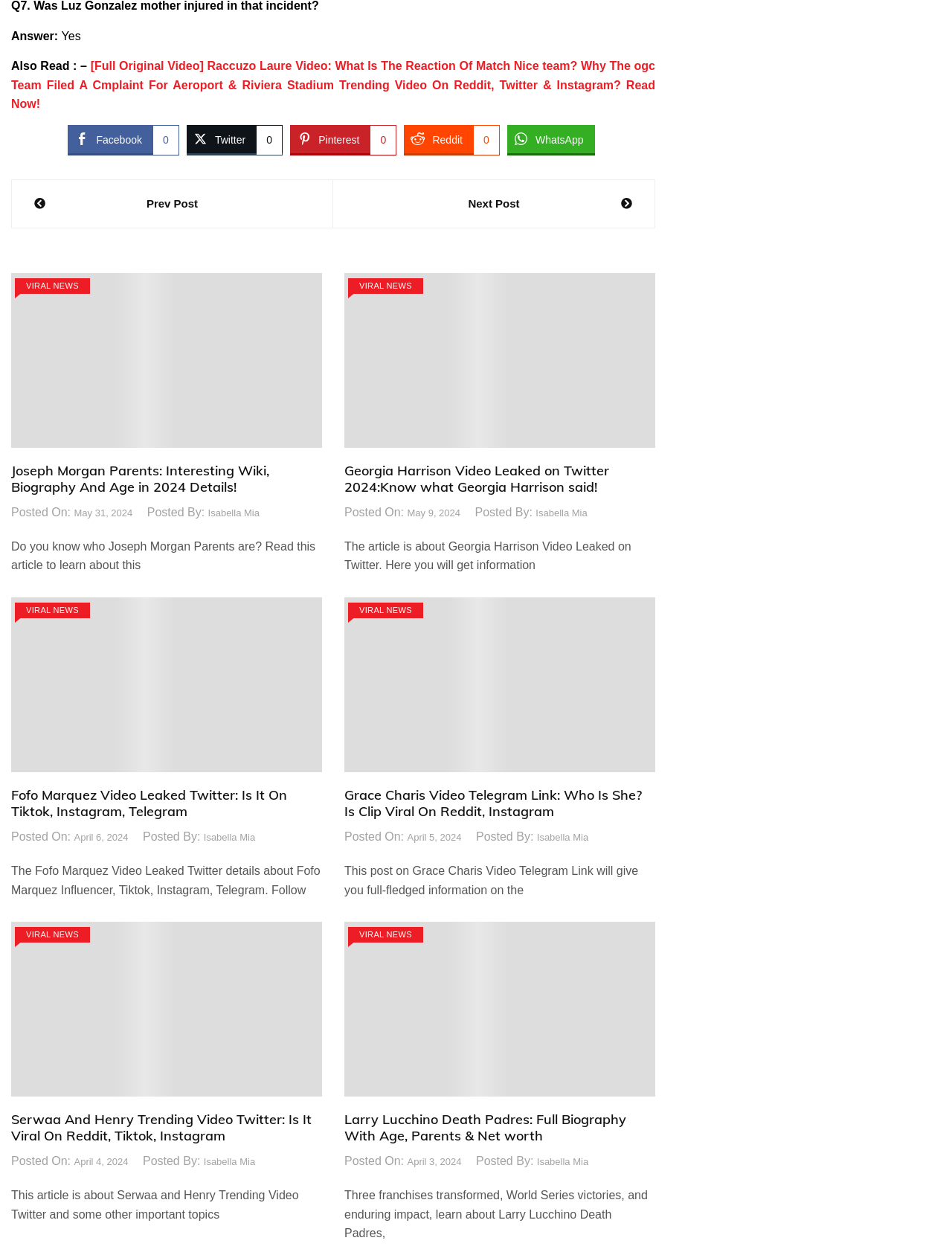Specify the bounding box coordinates of the area to click in order to follow the given instruction: "Share on Twitter."

[0.196, 0.099, 0.297, 0.122]